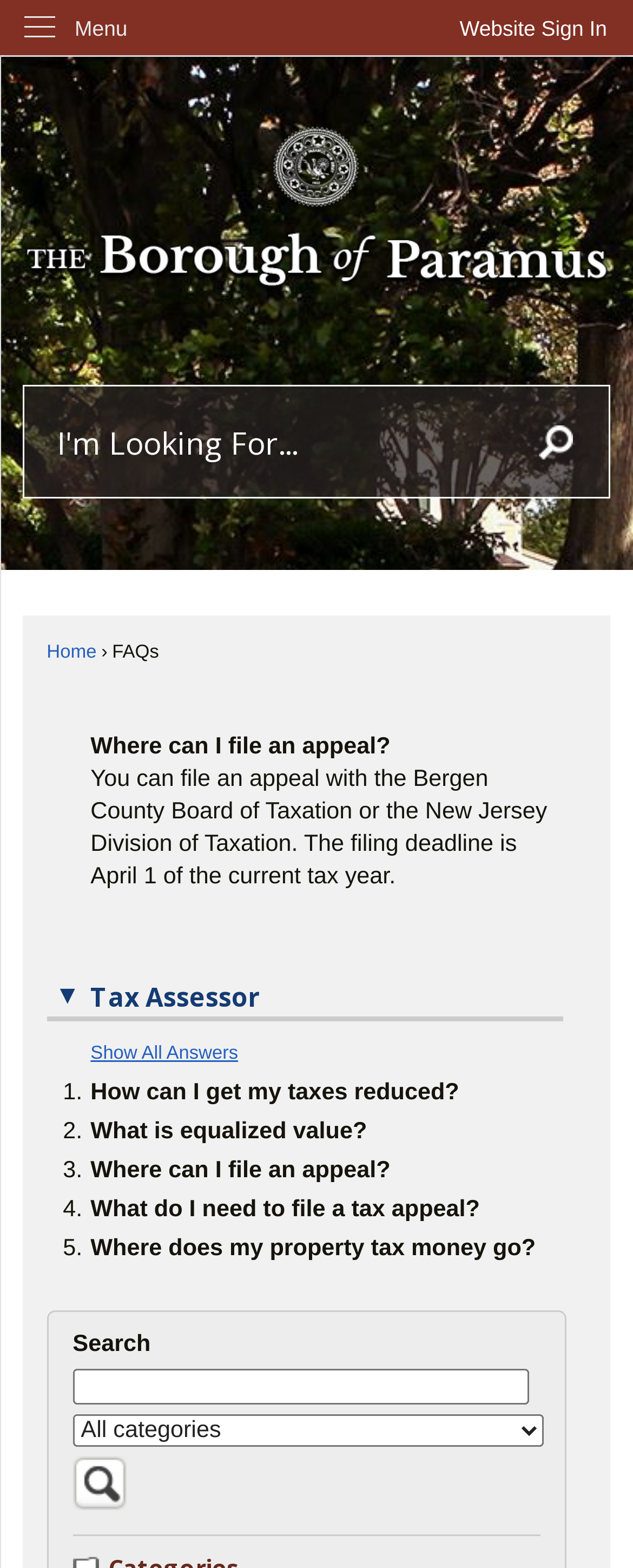Highlight the bounding box coordinates of the region I should click on to meet the following instruction: "Search for something".

[0.037, 0.246, 0.963, 0.318]